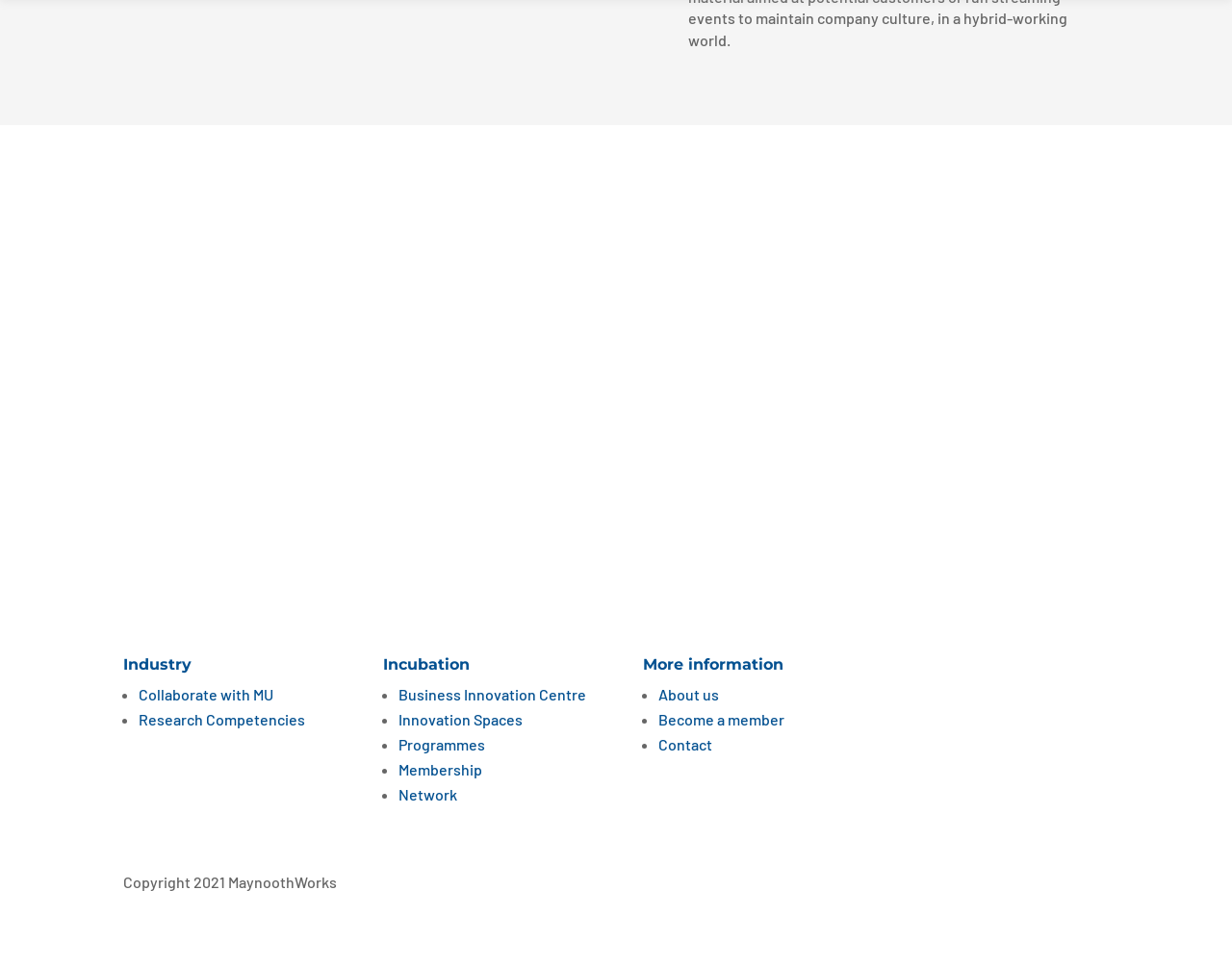Please locate the bounding box coordinates of the element that needs to be clicked to achieve the following instruction: "Learn more about innovation programmes". The coordinates should be four float numbers between 0 and 1, i.e., [left, top, right, bottom].

[0.522, 0.36, 0.61, 0.397]